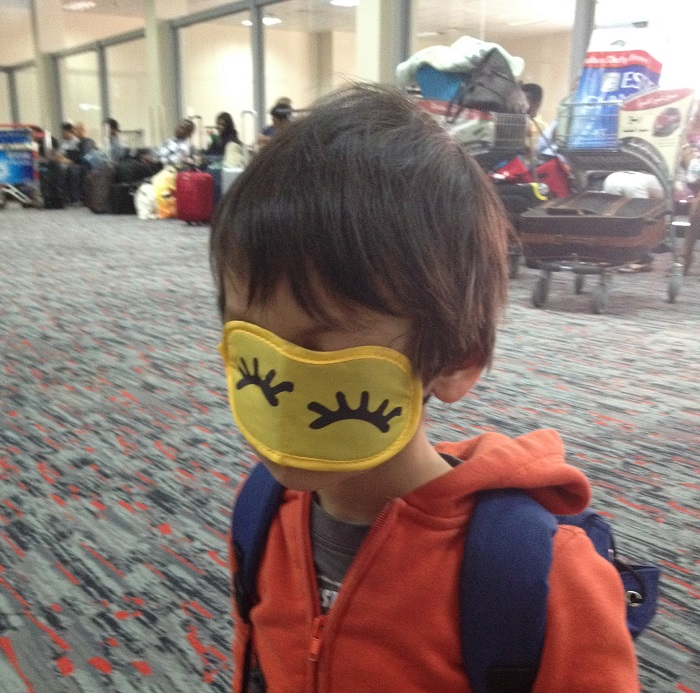What color is the child's hoodie?
Please analyze the image and answer the question with as much detail as possible.

The caption describes the child as being dressed in an orange hoodie, which suggests that the child's upper body clothing is of orange color.